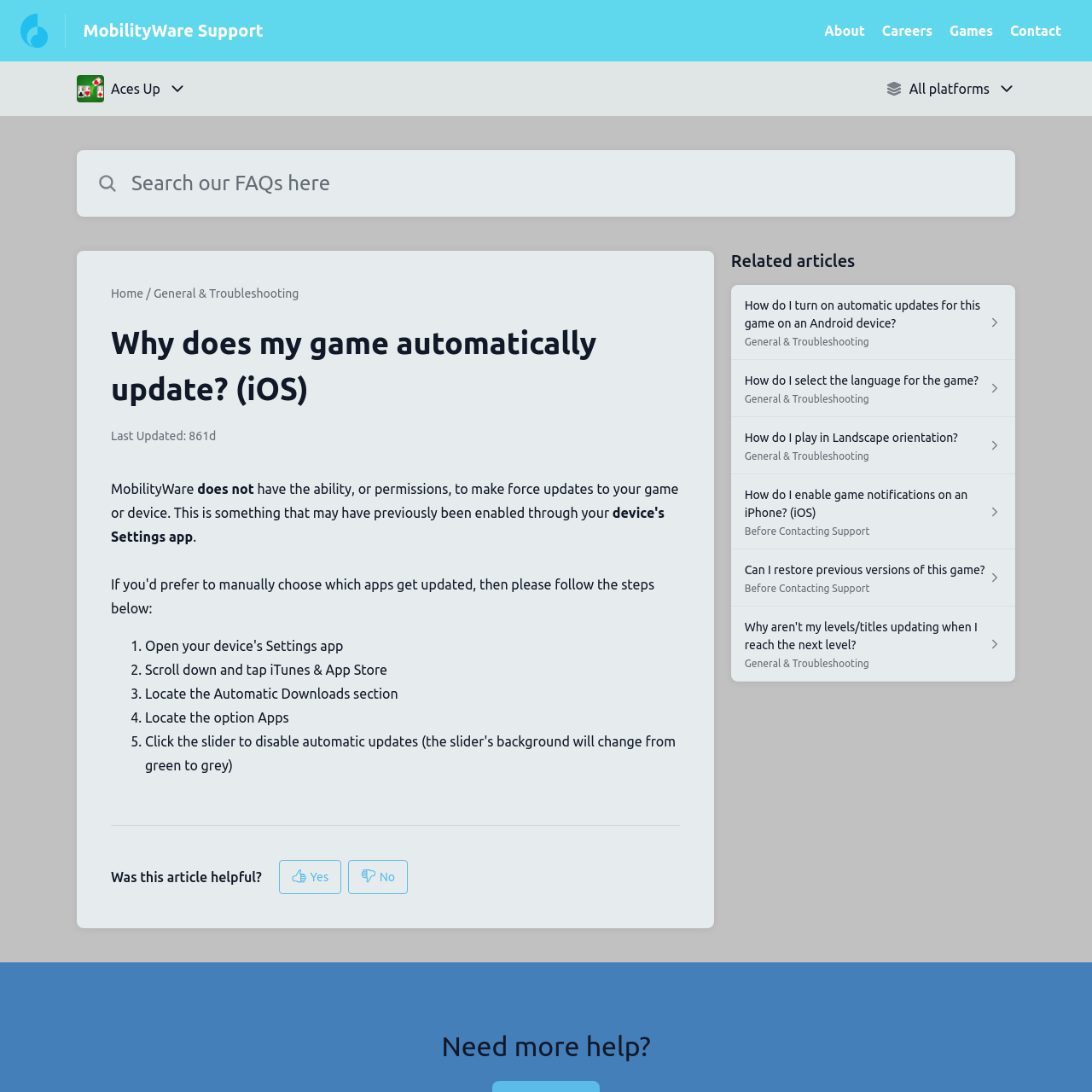Determine the bounding box coordinates for the HTML element mentioned in the following description: "General & Troubleshooting". The coordinates should be a list of four floats ranging from 0 to 1, represented as [left, top, right, bottom].

[0.141, 0.262, 0.274, 0.275]